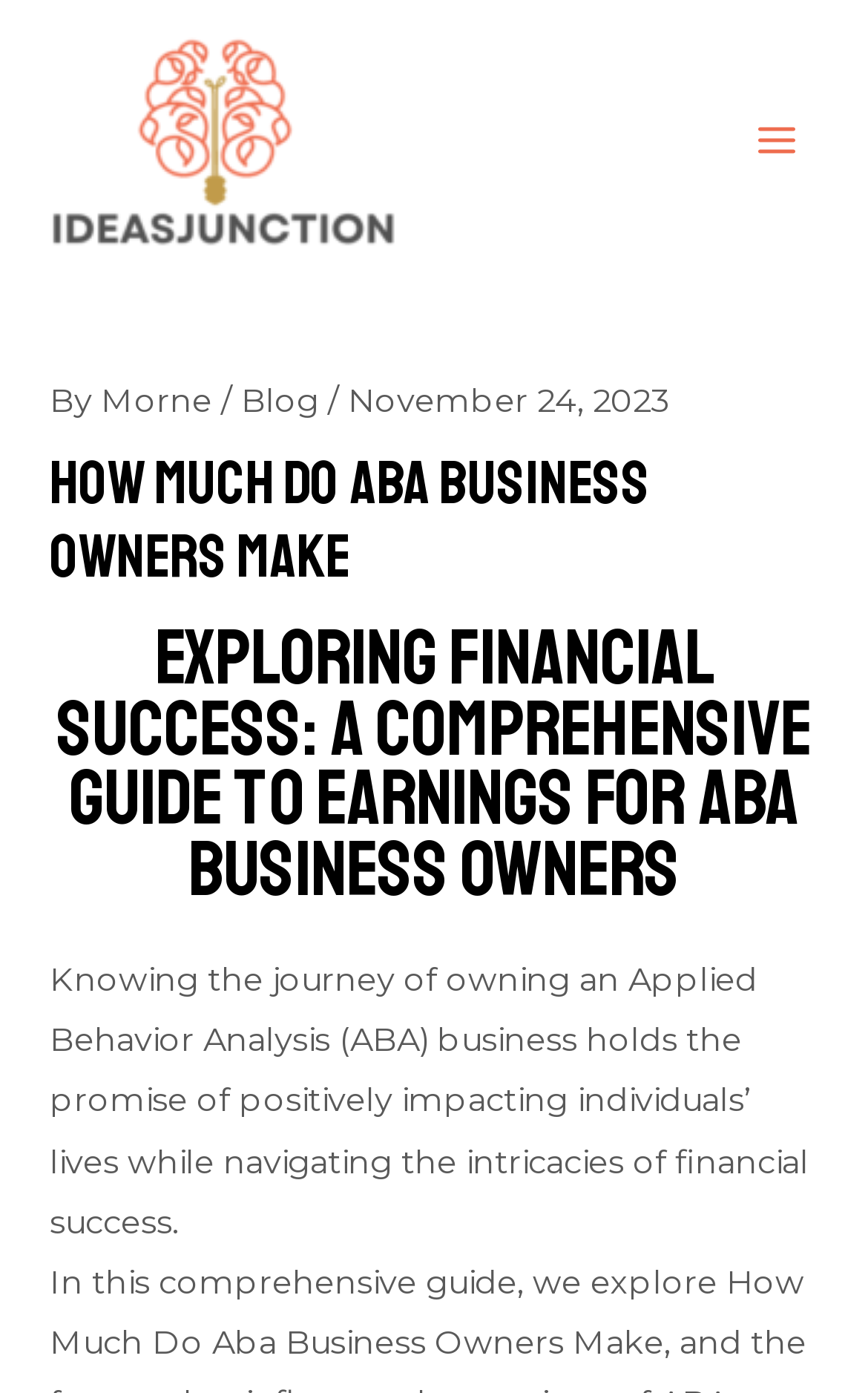Describe all the significant parts and information present on the webpage.

The webpage is a comprehensive guide to the earnings of ABA business owners. At the top left, there is a link to "ideasjunction" accompanied by an image with the same name. On the top right, there is a button labeled "MAIN MENU" with an image beside it. 

Below the top section, there is a header area that spans the entire width of the page. Within this header, there is a section that displays the author's name, "Morne", and the category "Blog", separated by slashes. The date "November 24, 2023" is also shown in this section. 

The main title of the guide, "How Much Do Aba Business Owners Make", is prominently displayed in the header area. Below this title, there is a subtitle that reads "Exploring Financial Success: A Comprehensive Guide to Earnings for ABA Business Owners". 

The main content of the guide starts with a paragraph that discusses the importance of understanding the financial aspects of owning an ABA business, which can have a positive impact on individuals' lives.